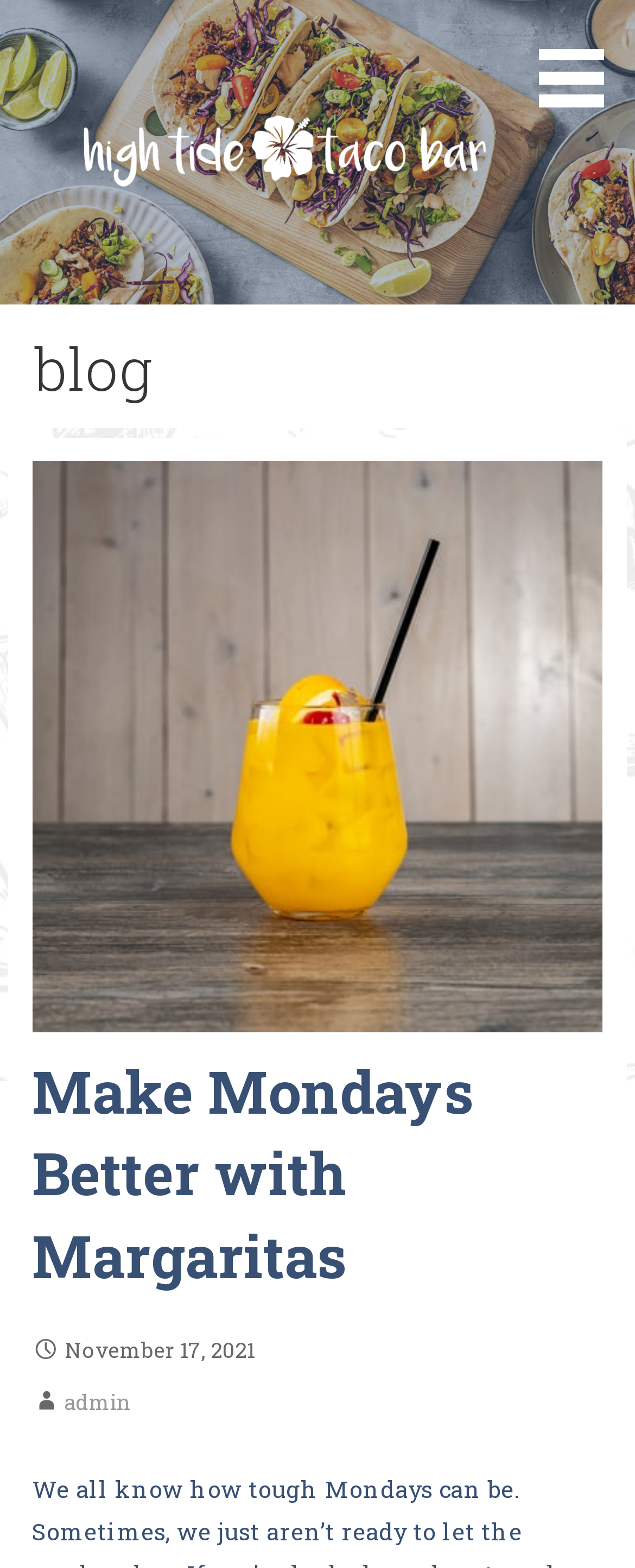What is the purpose of the button?
Answer the question based on the image using a single word or a brief phrase.

Unknown